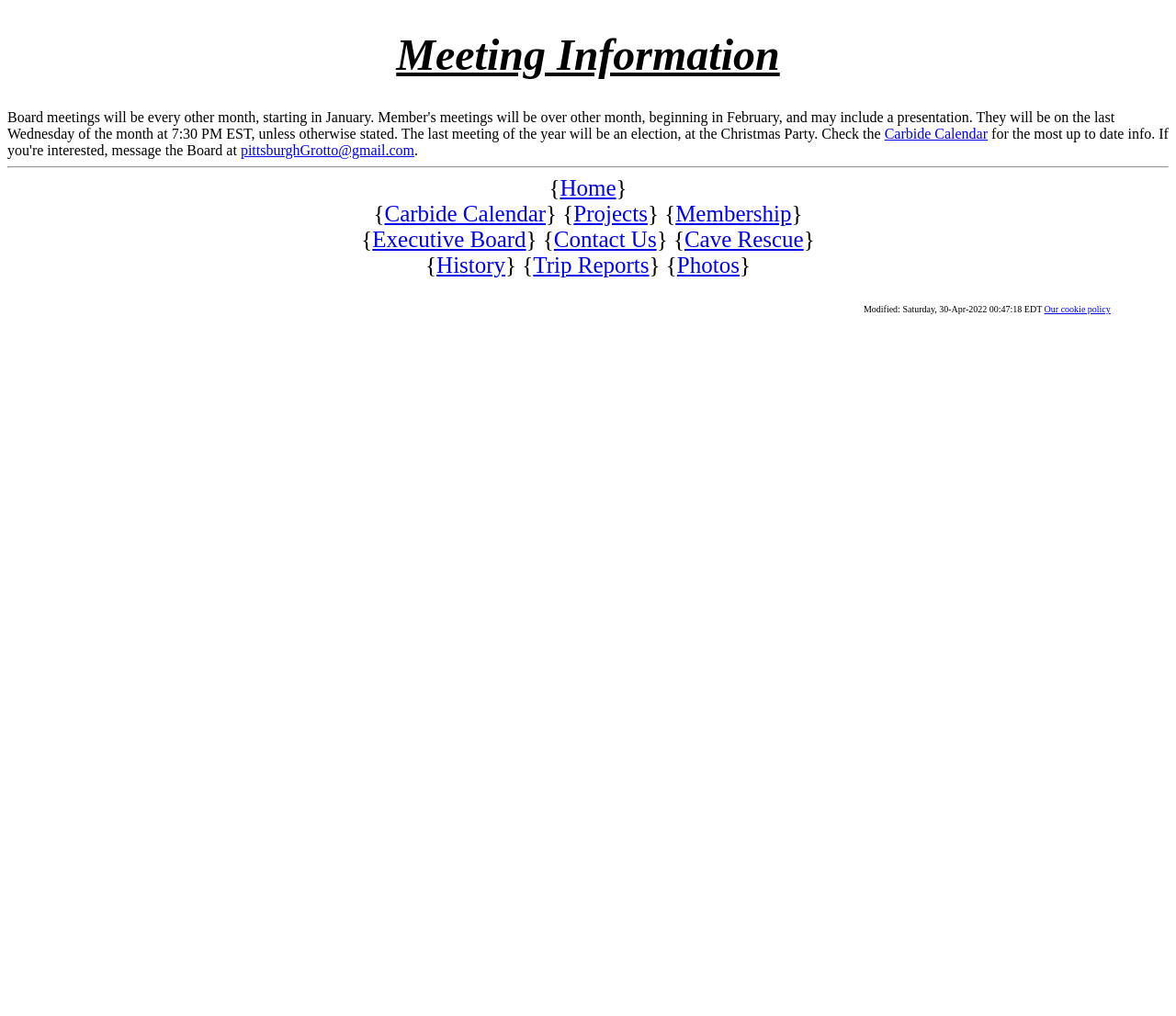Determine the bounding box coordinates of the region to click in order to accomplish the following instruction: "View meeting information". Provide the coordinates as four float numbers between 0 and 1, specifically [left, top, right, bottom].

[0.006, 0.029, 0.994, 0.079]